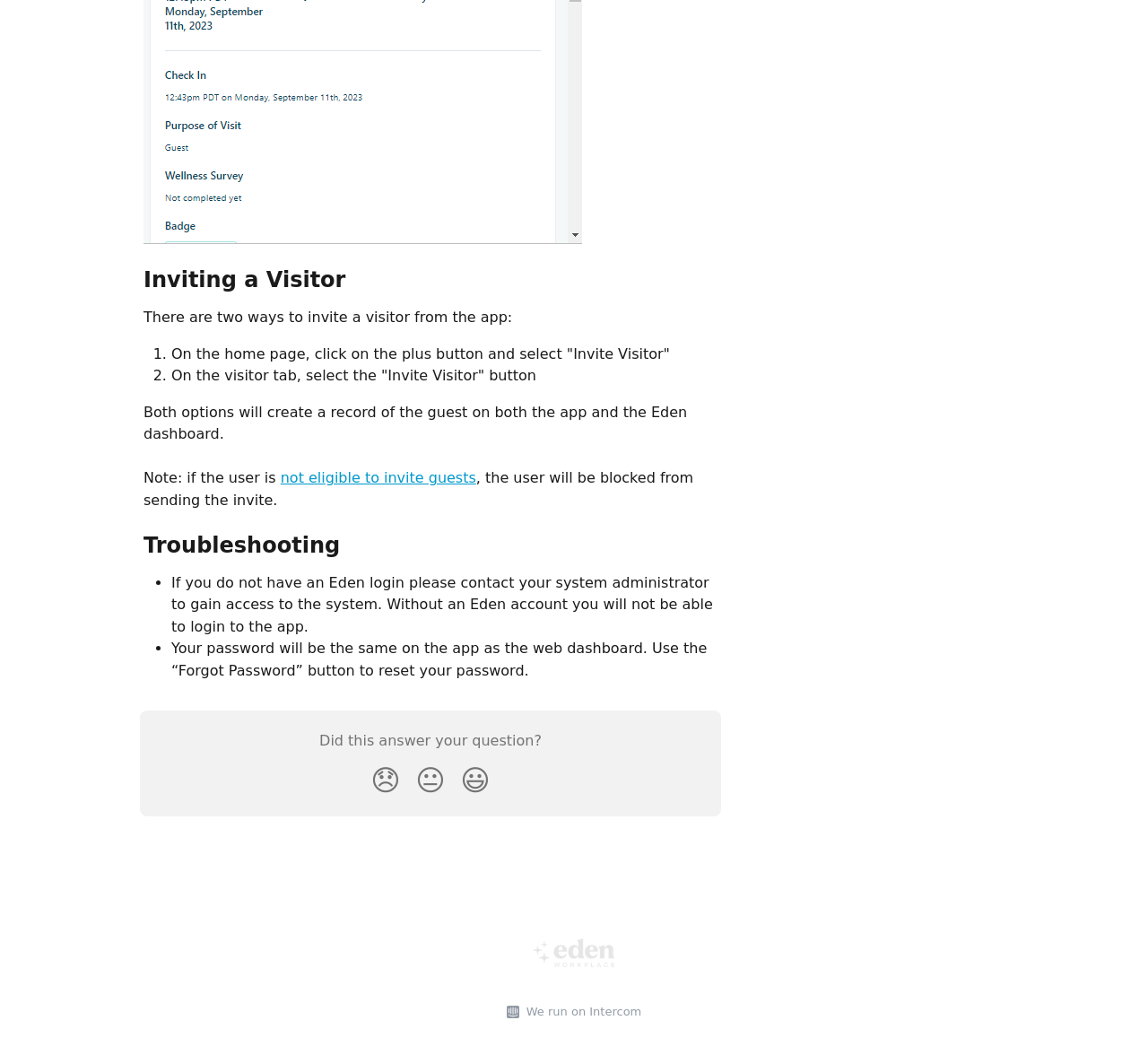Please determine the bounding box of the UI element that matches this description: We run on Intercom. The coordinates should be given as (top-left x, top-left y, bottom-right x, bottom-right y), with all values between 0 and 1.

[0.452, 0.942, 0.559, 0.96]